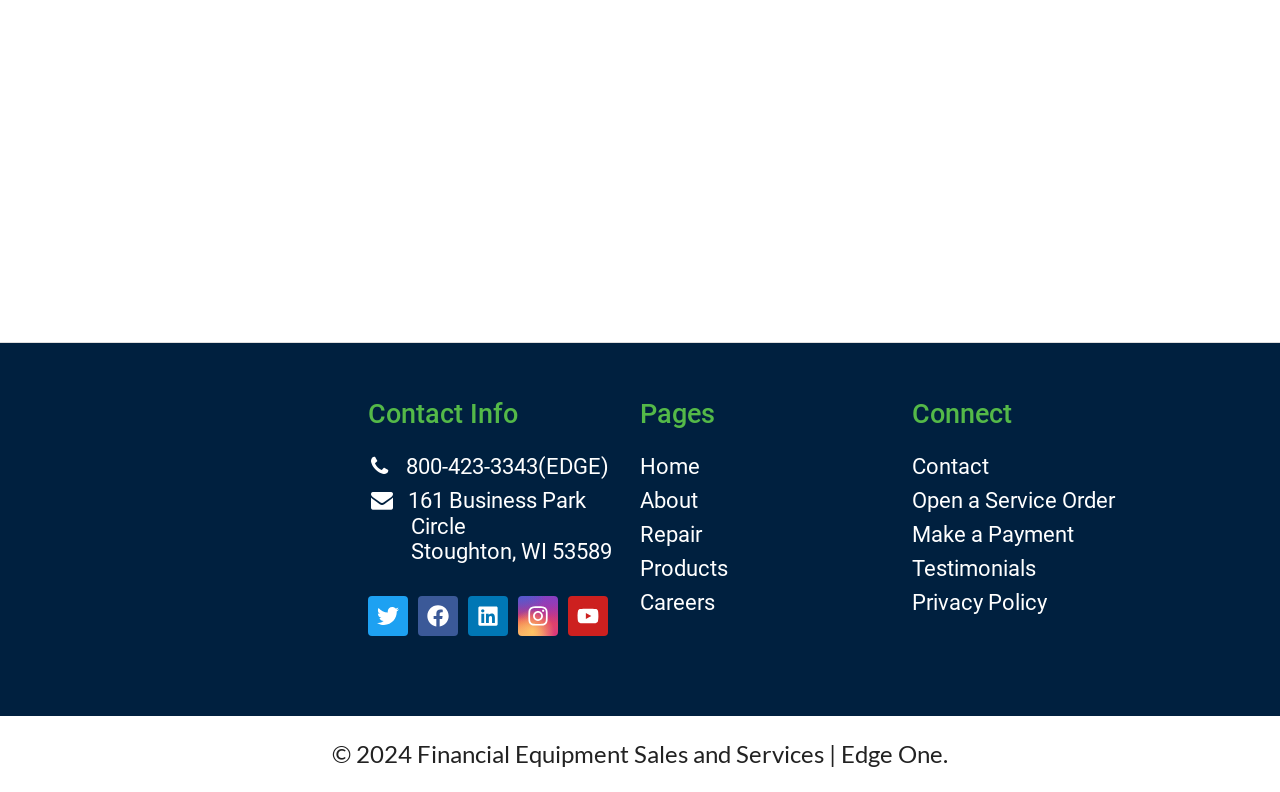Can you find the bounding box coordinates for the UI element given this description: "Privacy Policy"? Provide the coordinates as four float numbers between 0 and 1: [left, top, right, bottom].

[0.712, 0.745, 0.818, 0.777]